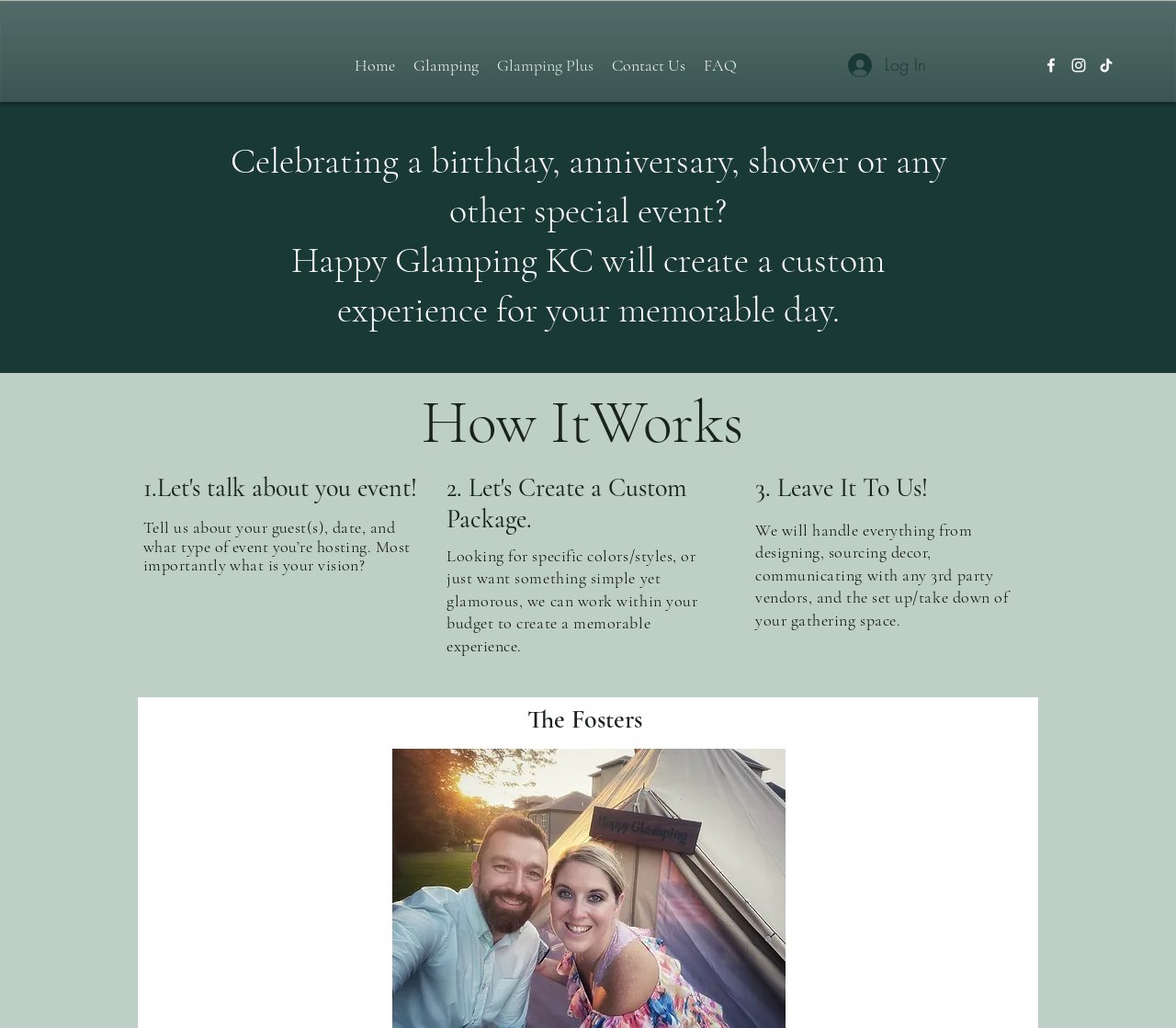Predict the bounding box for the UI component with the following description: "Glamping Plus".

[0.415, 0.047, 0.512, 0.08]